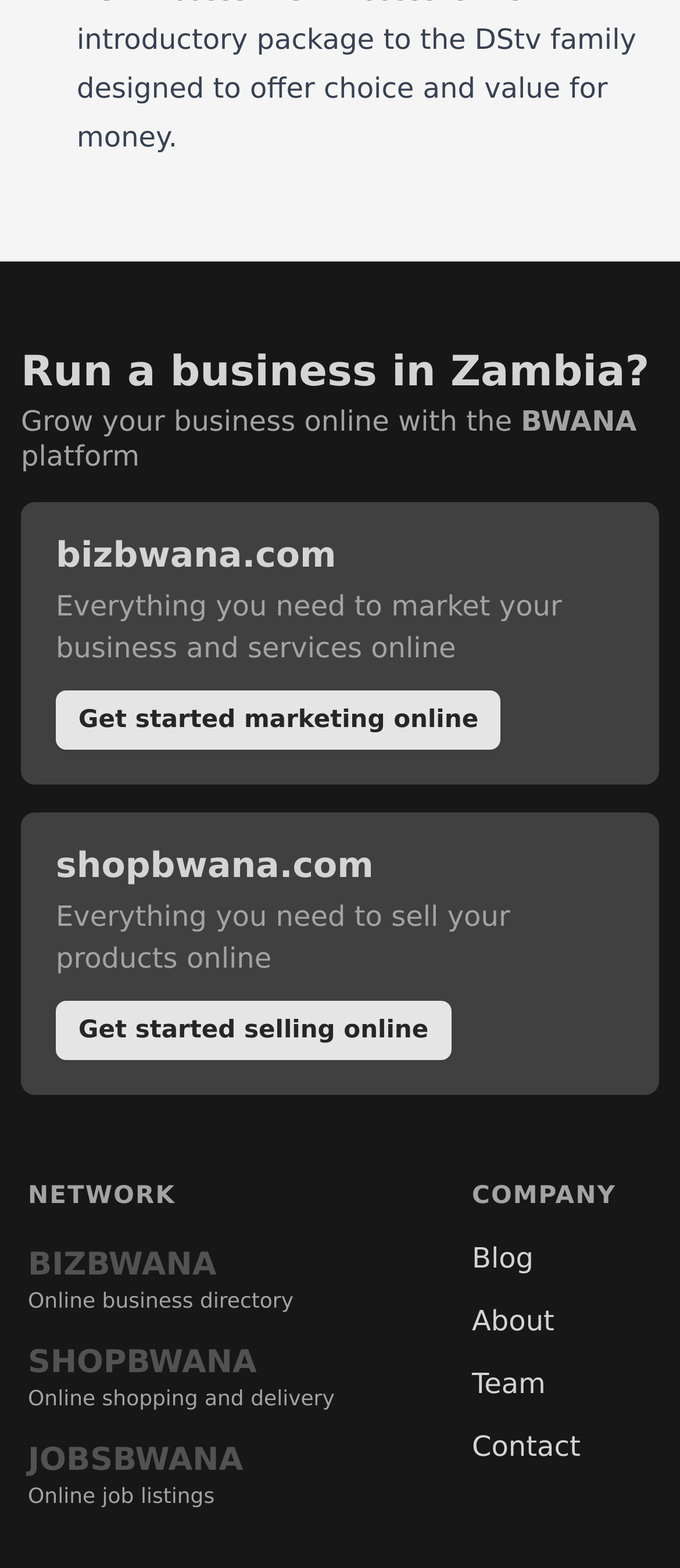Locate the bounding box coordinates of the clickable region to complete the following instruction: "View online business directory."

[0.041, 0.792, 0.432, 0.836]